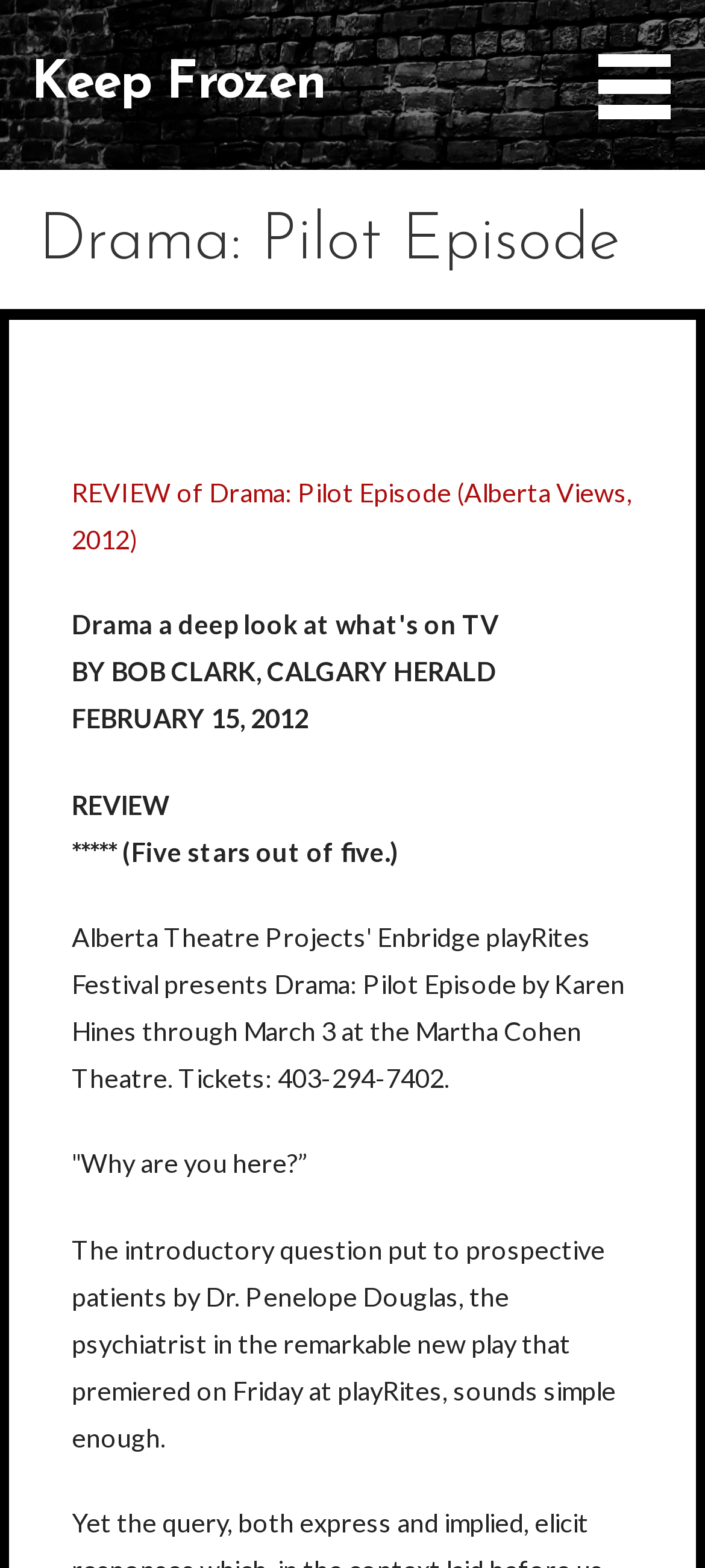Create an elaborate caption for the webpage.

The webpage is a review of a drama pilot episode. At the top left, there is a heading that reads "Drama: Pilot Episode". Below the heading, there is a link that says "REVIEW of Drama: Pilot Episode (Alberta Views, 2012)". 

To the right of the heading, there is a button with no text. Below the link, there is a line of text that reads "BY BOB CLARK, CALGARY HERALD FEBRUARY 15, 2012". 

Further down, there is a rating of five stars out of five, represented by a series of asterisks. Below the rating, there is a quote from the play, which says '"Why are you here?”'. 

The main body of the review starts below the quote, with a passage of text that describes the introductory question put to prospective patients by Dr. Penelope Douglas, the psychiatrist in the play. 

At the very top of the page, there is a link that says "Keep Frozen", which is likely a navigation link or a call to action.